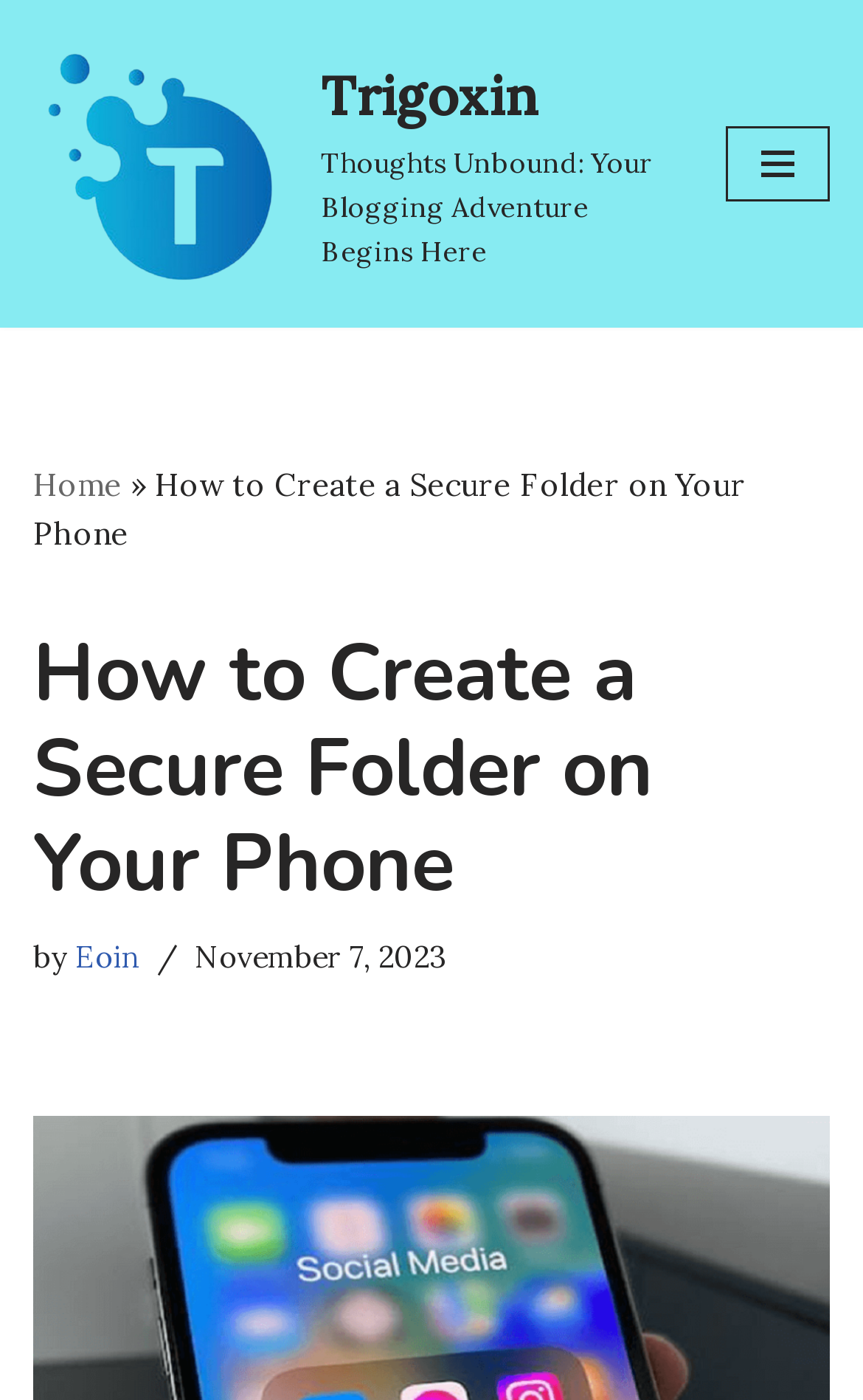Locate the bounding box of the UI element based on this description: "Navigation Menu". Provide four float numbers between 0 and 1 as [left, top, right, bottom].

[0.841, 0.09, 0.962, 0.144]